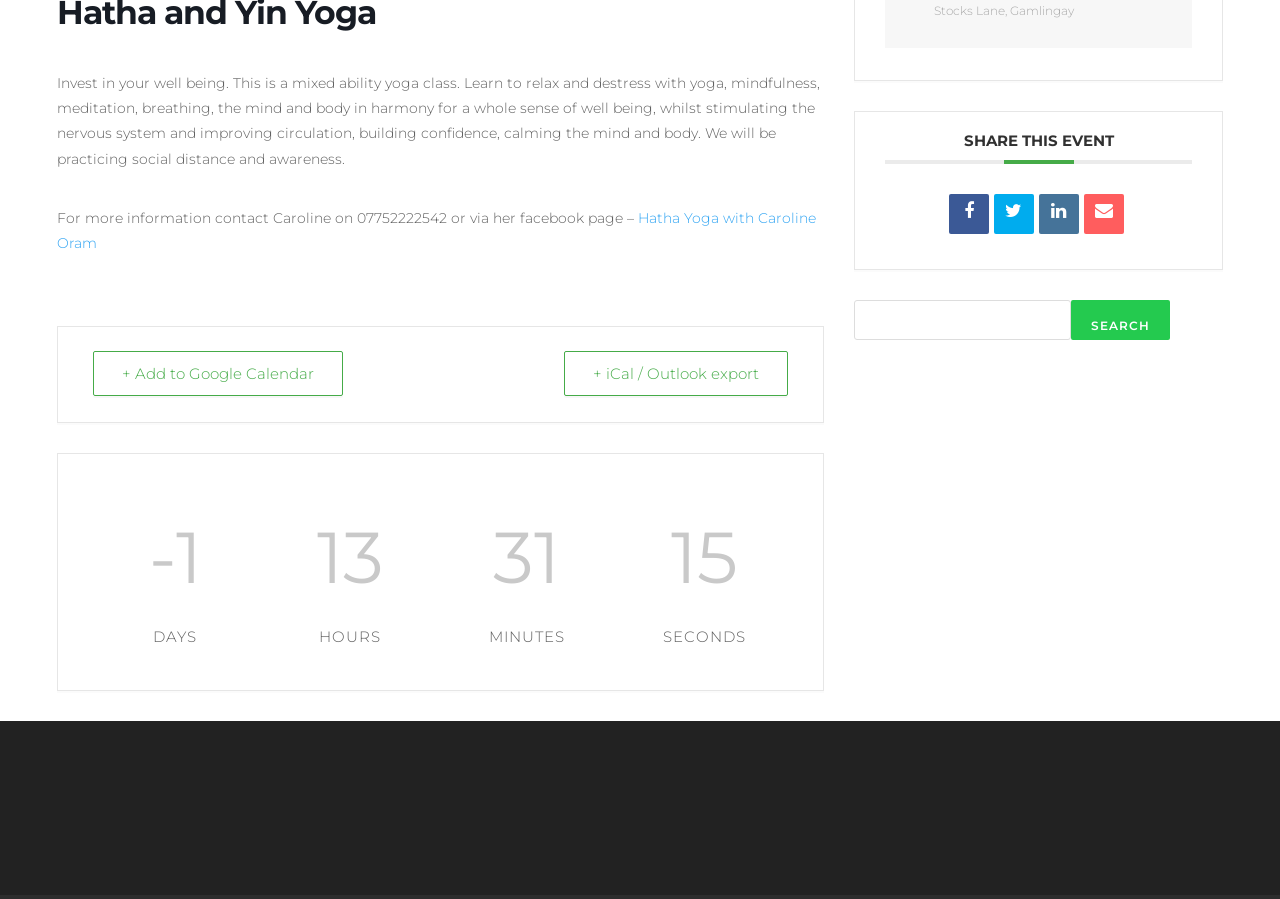Based on the element description title="Email", identify the bounding box coordinates for the UI element. The coordinates should be in the format (top-left x, top-left y, bottom-right x, bottom-right y) and within the 0 to 1 range.

[0.847, 0.216, 0.878, 0.261]